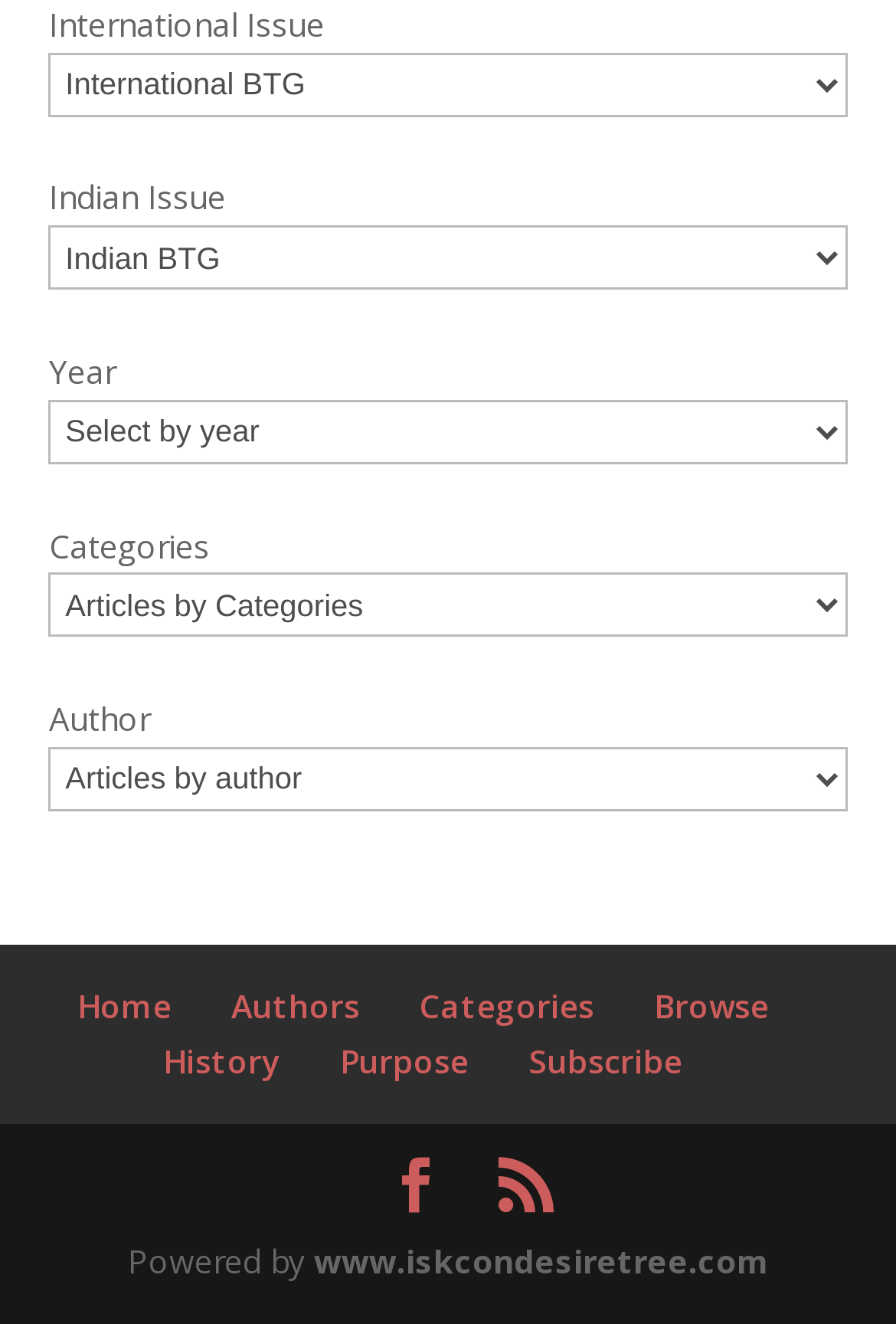Respond with a single word or phrase to the following question: What are the categories to filter issues?

International, Indian, Year, Categories, Author